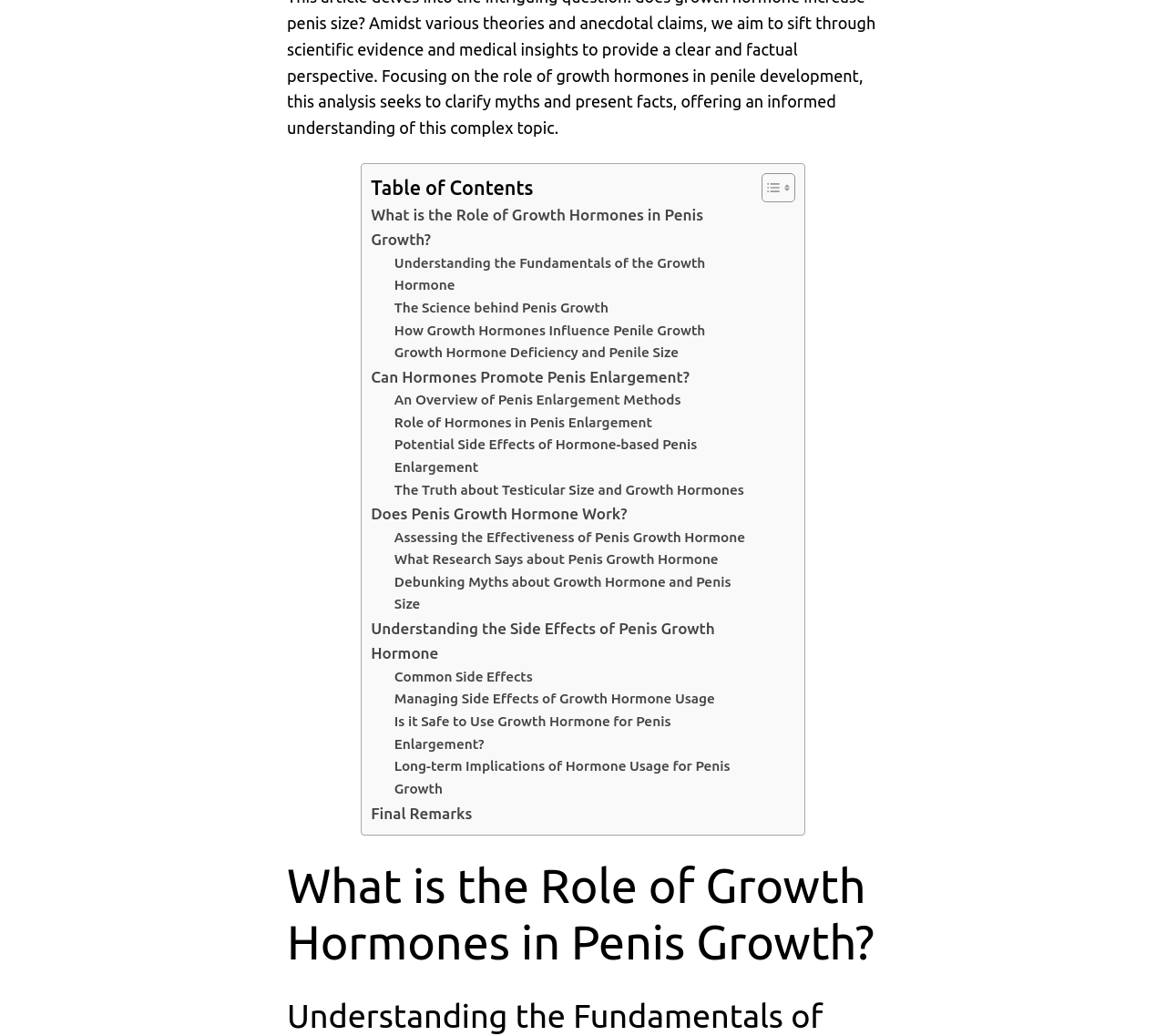Give a concise answer of one word or phrase to the question: 
What is the title of the first link in the table of contents?

What is the Role of Growth Hormones in Penis Growth?